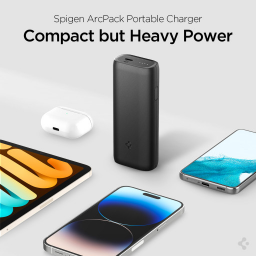What type of charging does the ArcPack support for Galaxy devices?
Please respond to the question thoroughly and include all relevant details.

According to the caption, the ArcPack Portable Charger supports Super Fast Charging for Galaxy devices, which means it can quickly charge these devices at a high speed.